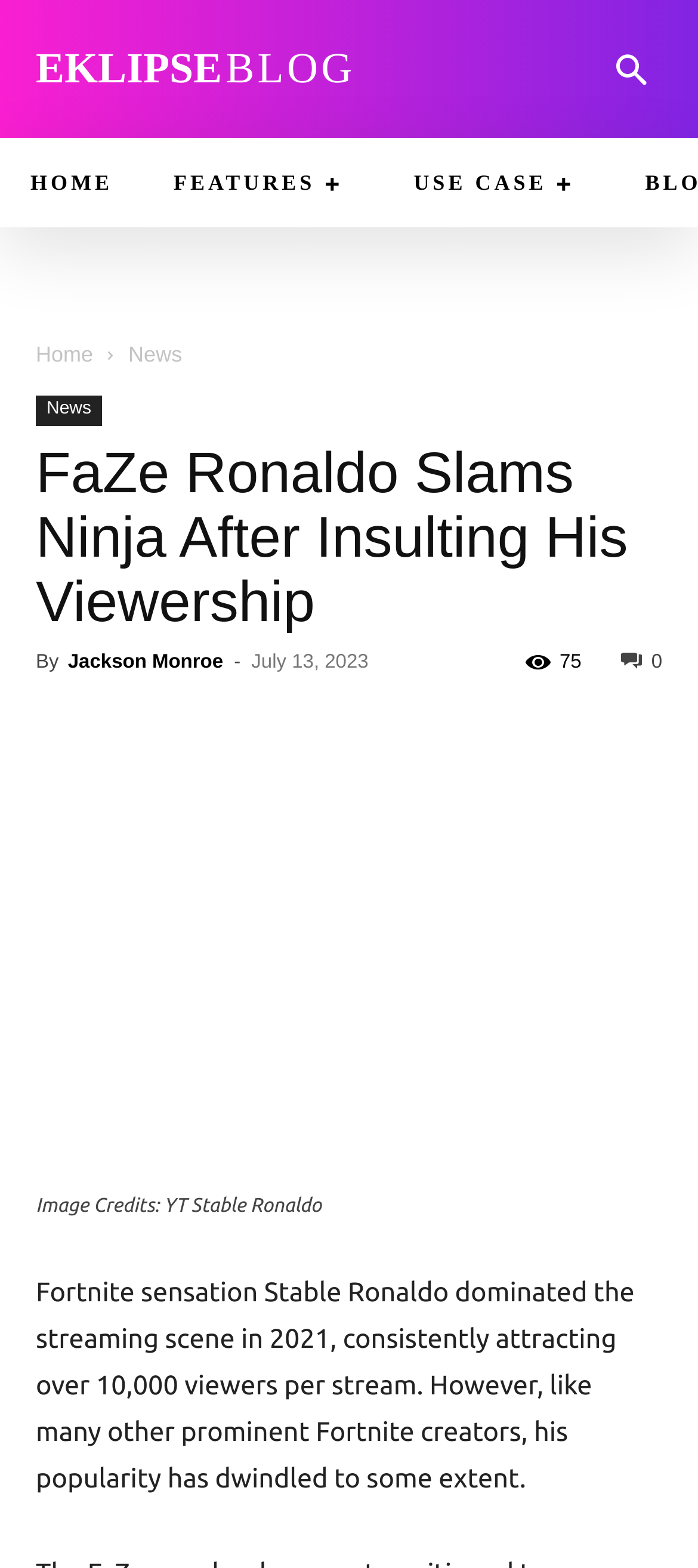Specify the bounding box coordinates of the element's area that should be clicked to execute the given instruction: "go to EKLIPSE BLOG". The coordinates should be four float numbers between 0 and 1, i.e., [left, top, right, bottom].

[0.051, 0.03, 0.635, 0.058]